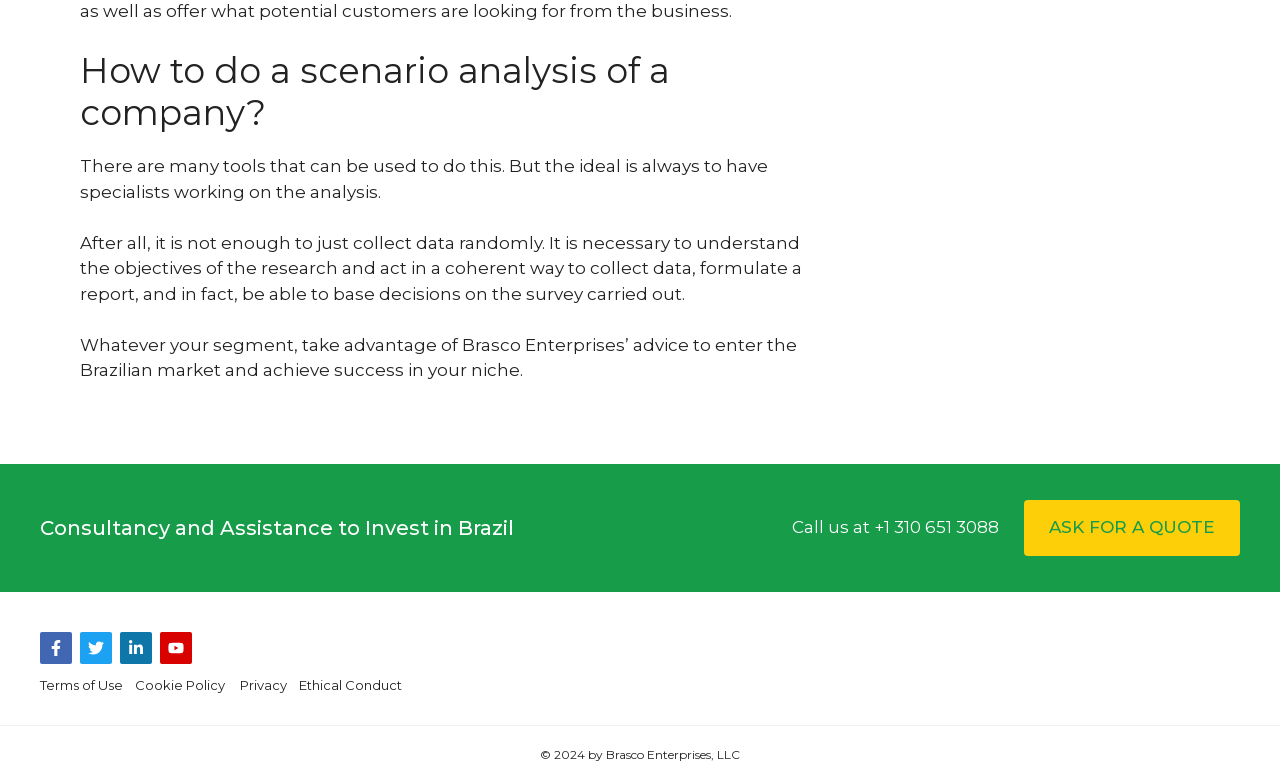Provide the bounding box coordinates of the HTML element this sentence describes: "Canonical Ltd.".

None